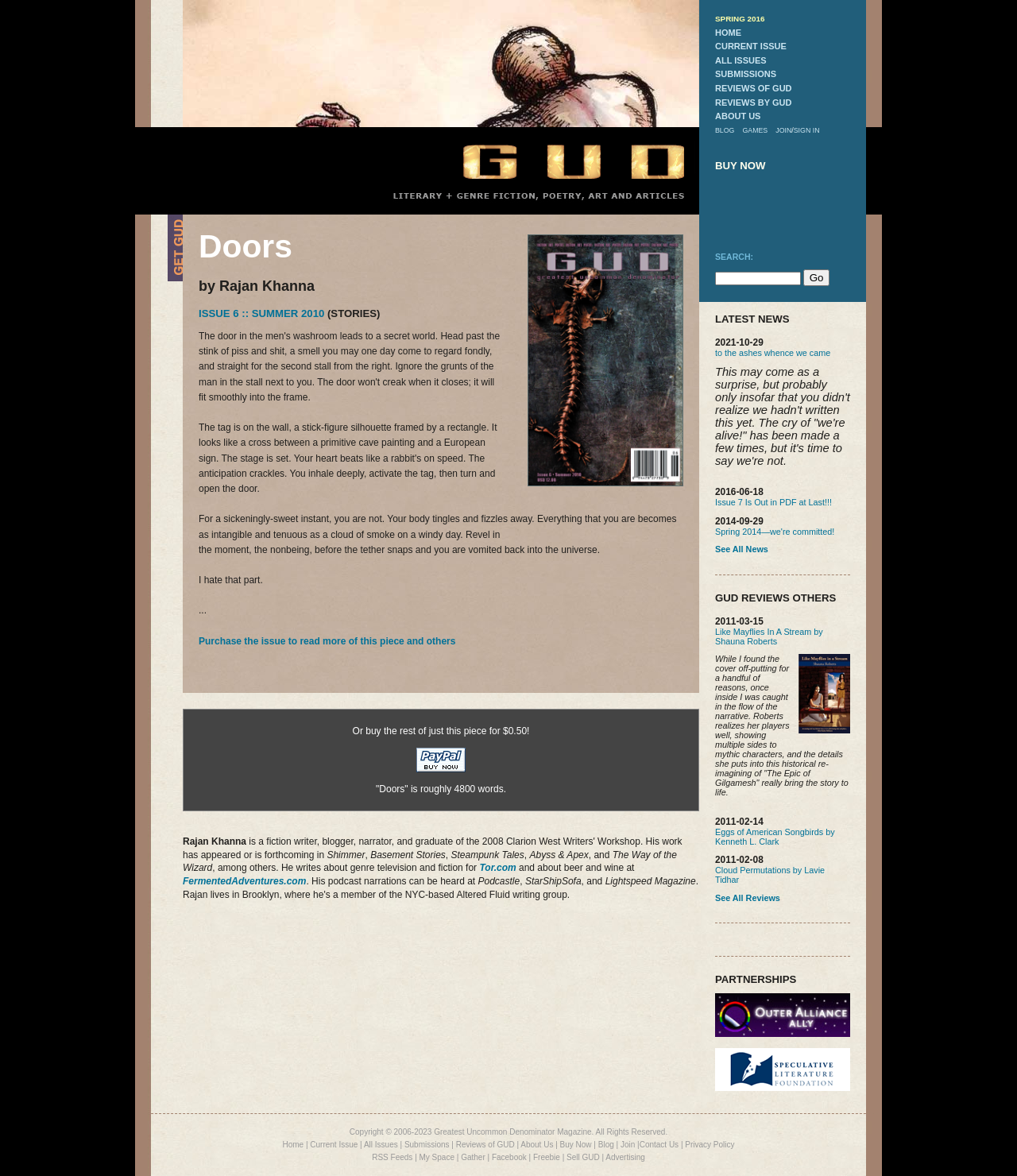Can you provide the bounding box coordinates for the element that should be clicked to implement the instruction: "Search for something"?

[0.703, 0.231, 0.788, 0.243]